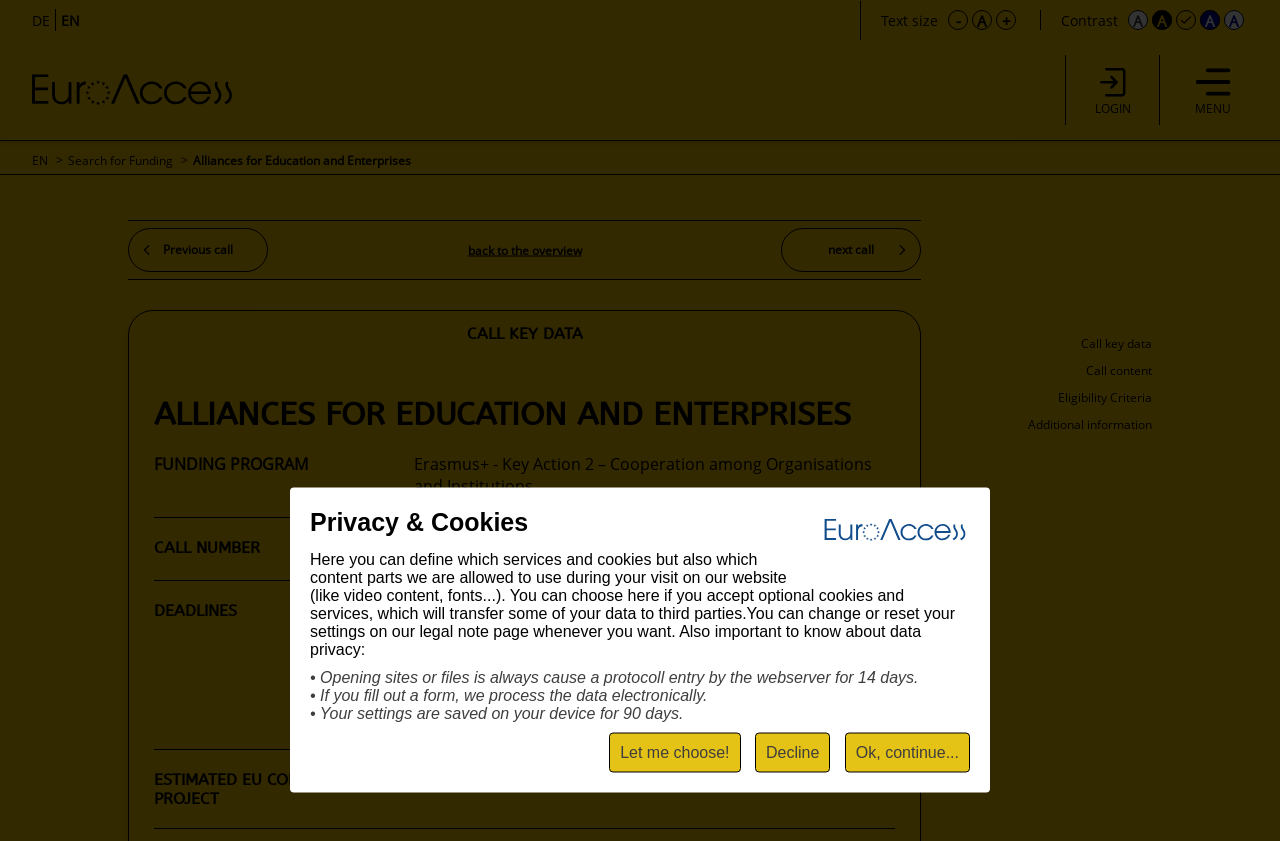Please identify the coordinates of the bounding box that should be clicked to fulfill this instruction: "View call key data".

[0.74, 0.398, 0.9, 0.419]